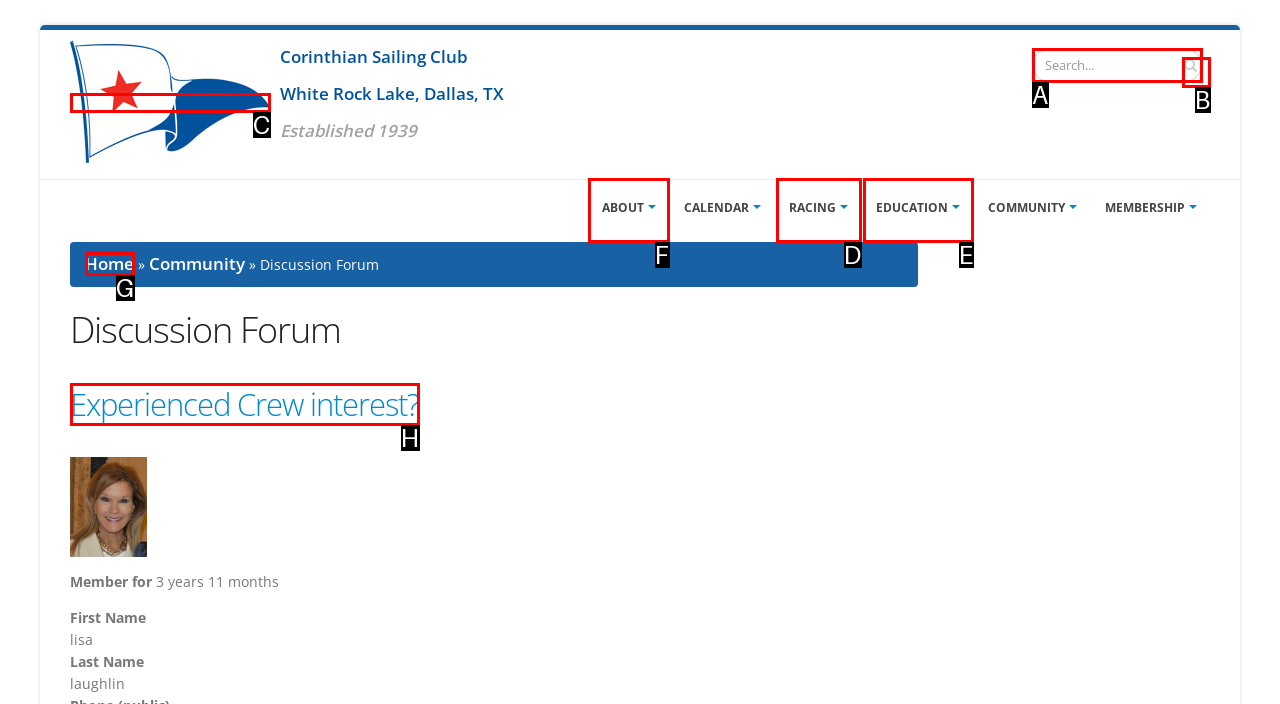Point out which HTML element you should click to fulfill the task: View ABOUT page.
Provide the option's letter from the given choices.

F